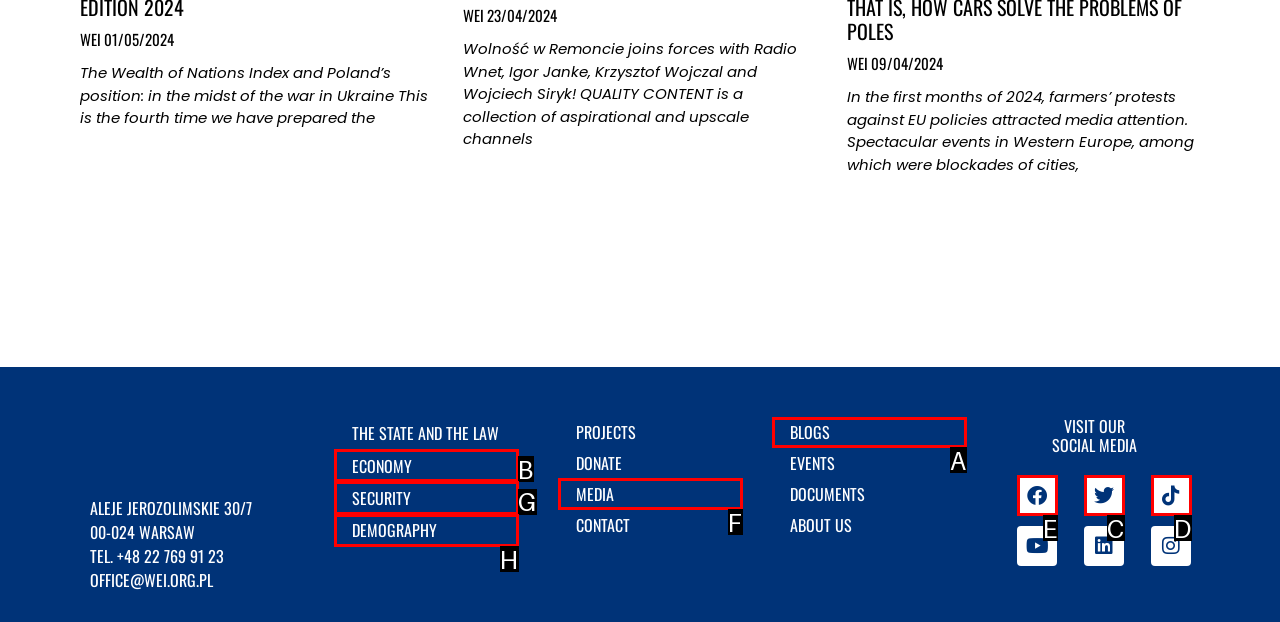Point out the letter of the HTML element you should click on to execute the task: Follow WEI on Facebook
Reply with the letter from the given options.

E